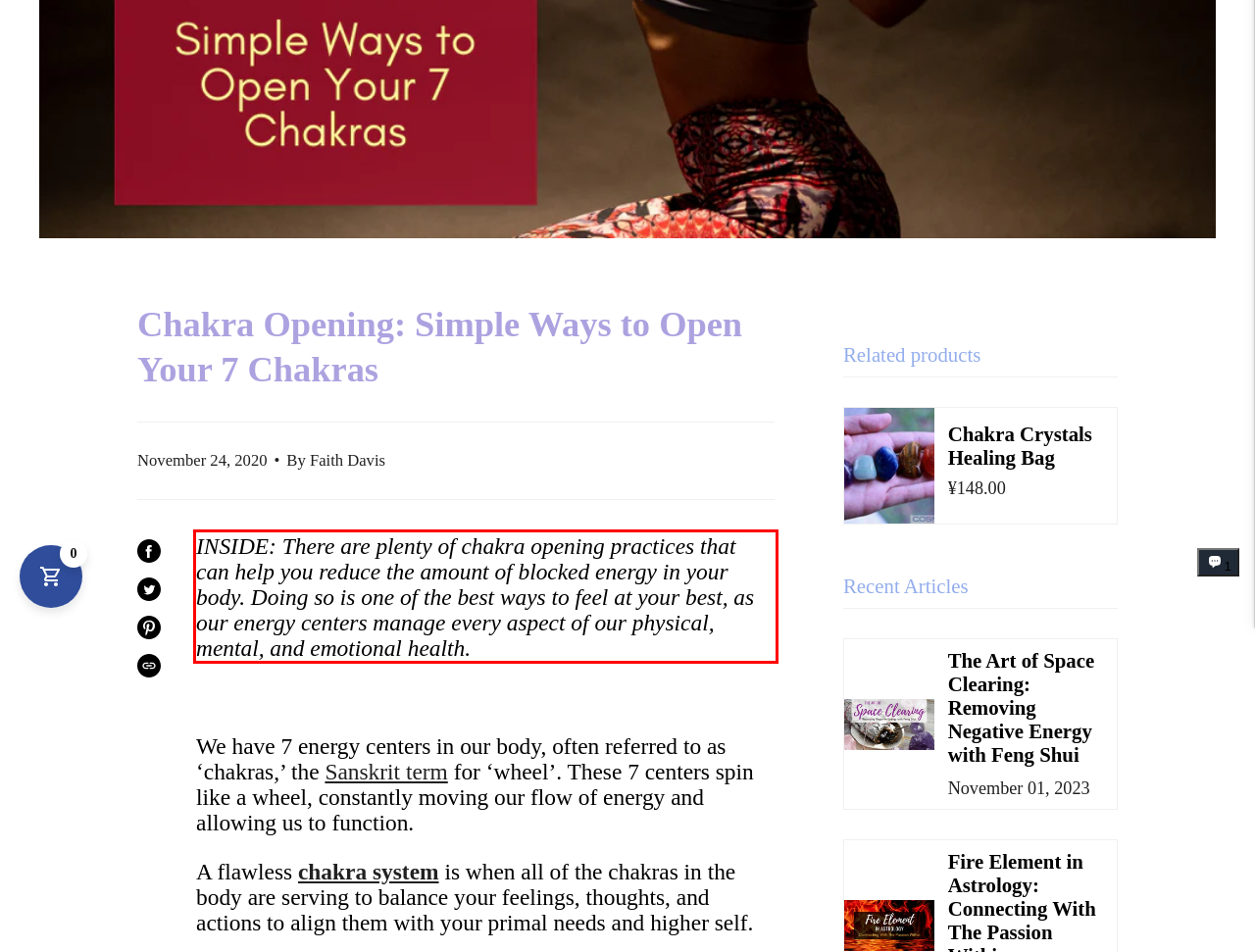You are provided with a screenshot of a webpage containing a red bounding box. Please extract the text enclosed by this red bounding box.

INSIDE: There are plenty of chakra opening practices that can help you reduce the amount of blocked energy in your body. Doing so is one of the best ways to feel at your best, as our energy centers manage every aspect of our physical, mental, and emotional health.